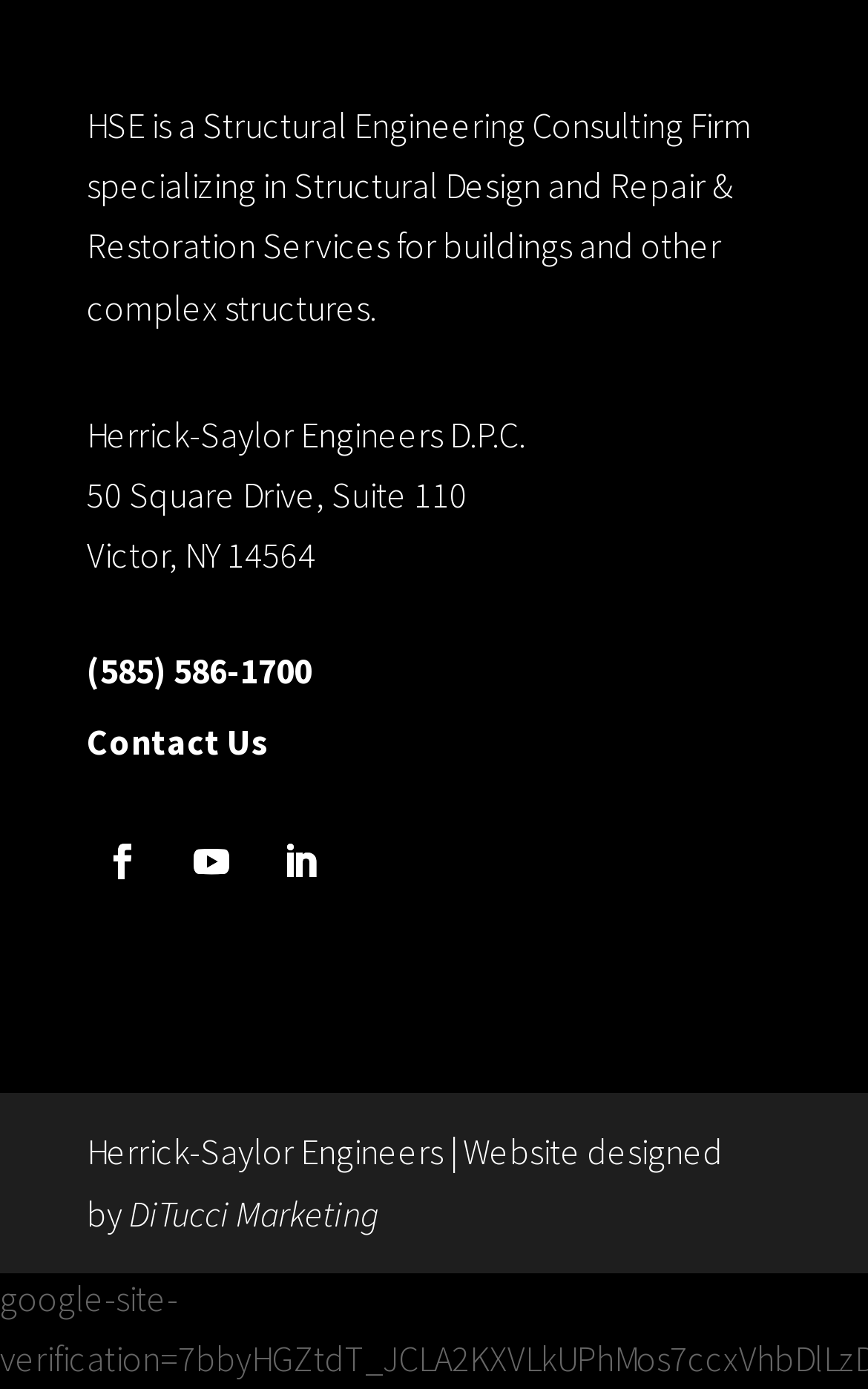What is the website designer?
Provide a detailed answer to the question, using the image to inform your response.

I found the website designer by looking at the link element with the text 'DiTucci Marketing' which is located at the bottom of the webpage.